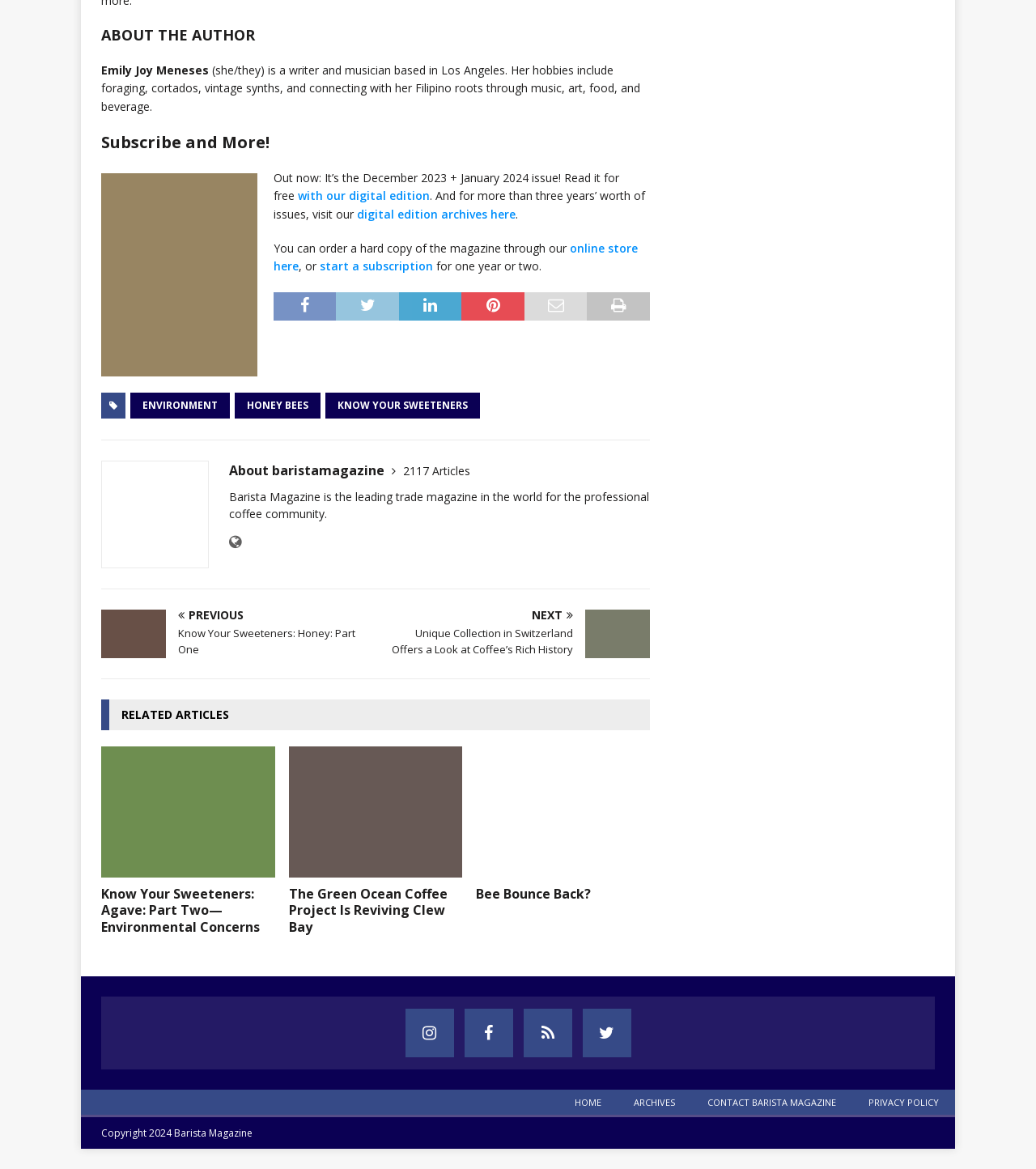Locate and provide the bounding box coordinates for the HTML element that matches this description: "title="Bee Bounce Back?"".

[0.46, 0.639, 0.627, 0.75]